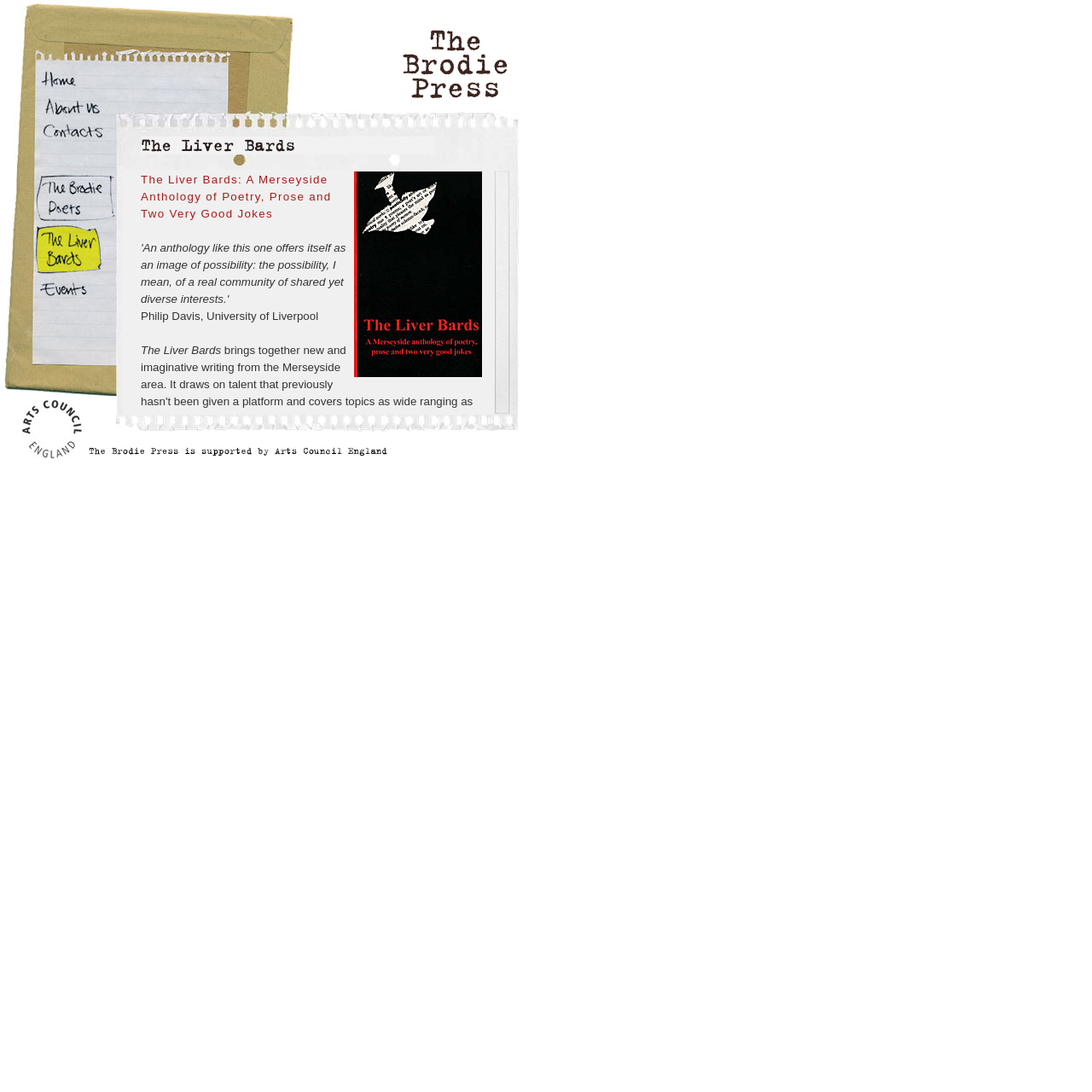Utilize the details in the image to thoroughly answer the following question: What prize did the book win?

I found the answer by looking at the StaticText element with the text 'was awarded the Miriam Allott Prize for poetry in 2002.' which suggests that the book won the Miriam Allott Prize.